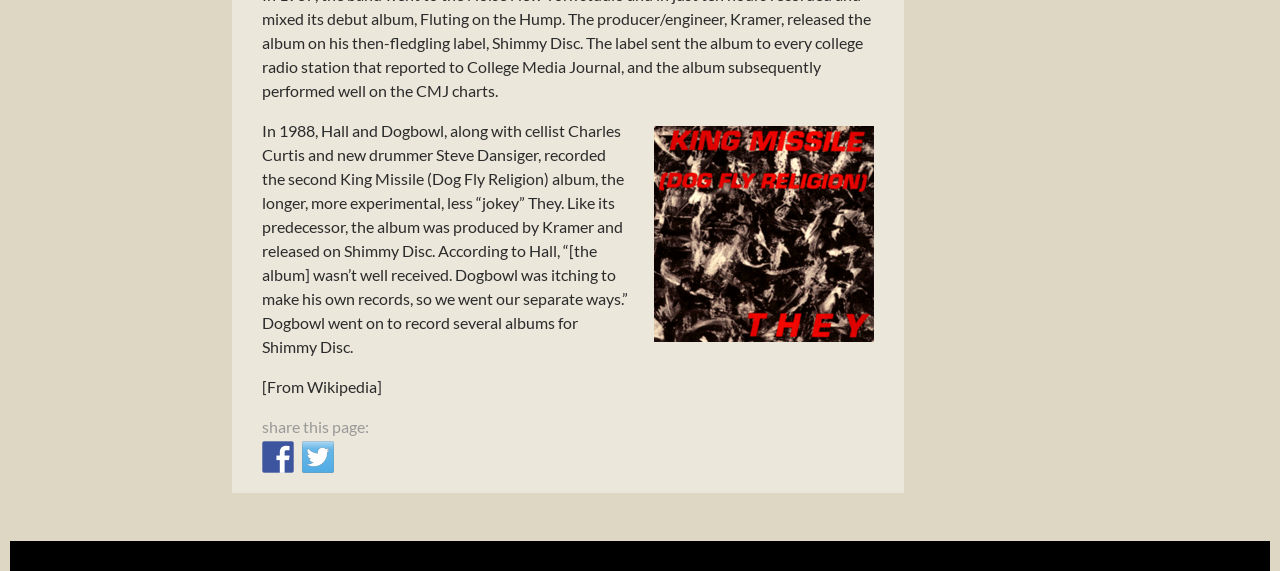Please reply to the following question with a single word or a short phrase:
What is the album mentioned in the text?

They